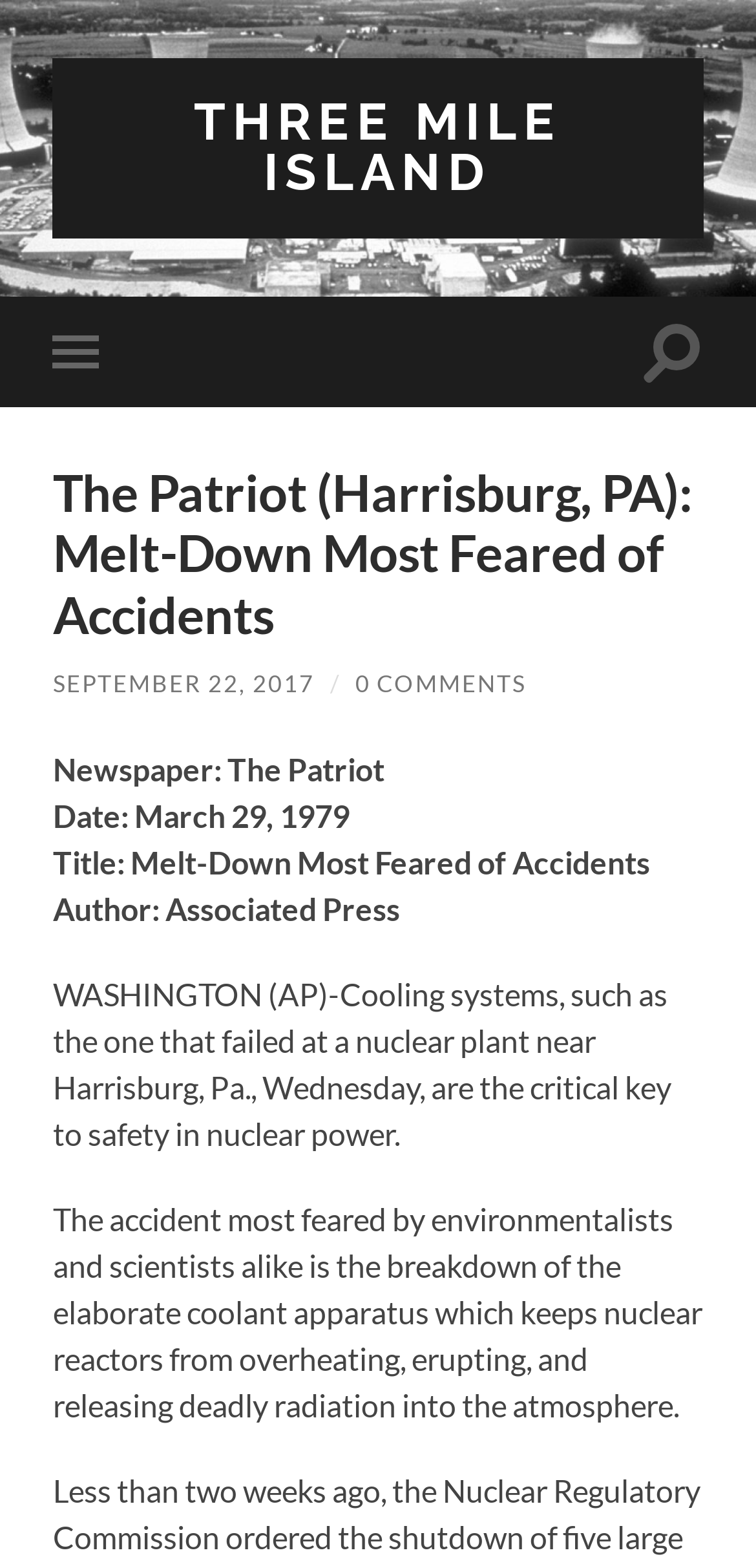Using the webpage screenshot, locate the HTML element that fits the following description and provide its bounding box: "0 Comments".

[0.47, 0.427, 0.696, 0.445]